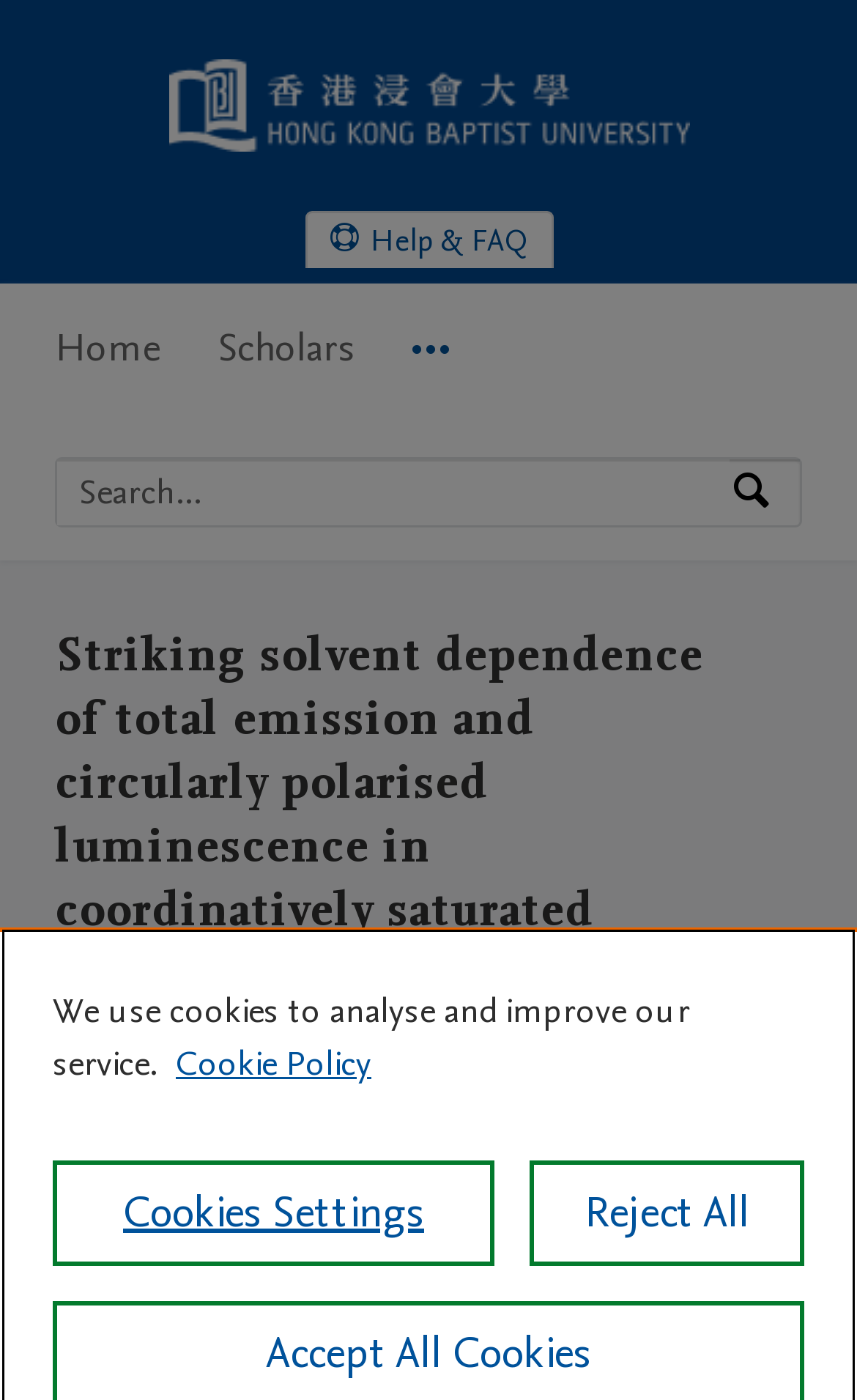What is the name of the university?
Please answer the question as detailed as possible based on the image.

The university's name can be found in the top-left corner of the webpage, where the logo is located, and it is also mentioned in the link 'Hong Kong Baptist University Home Hong Kong Baptist University Logo'.